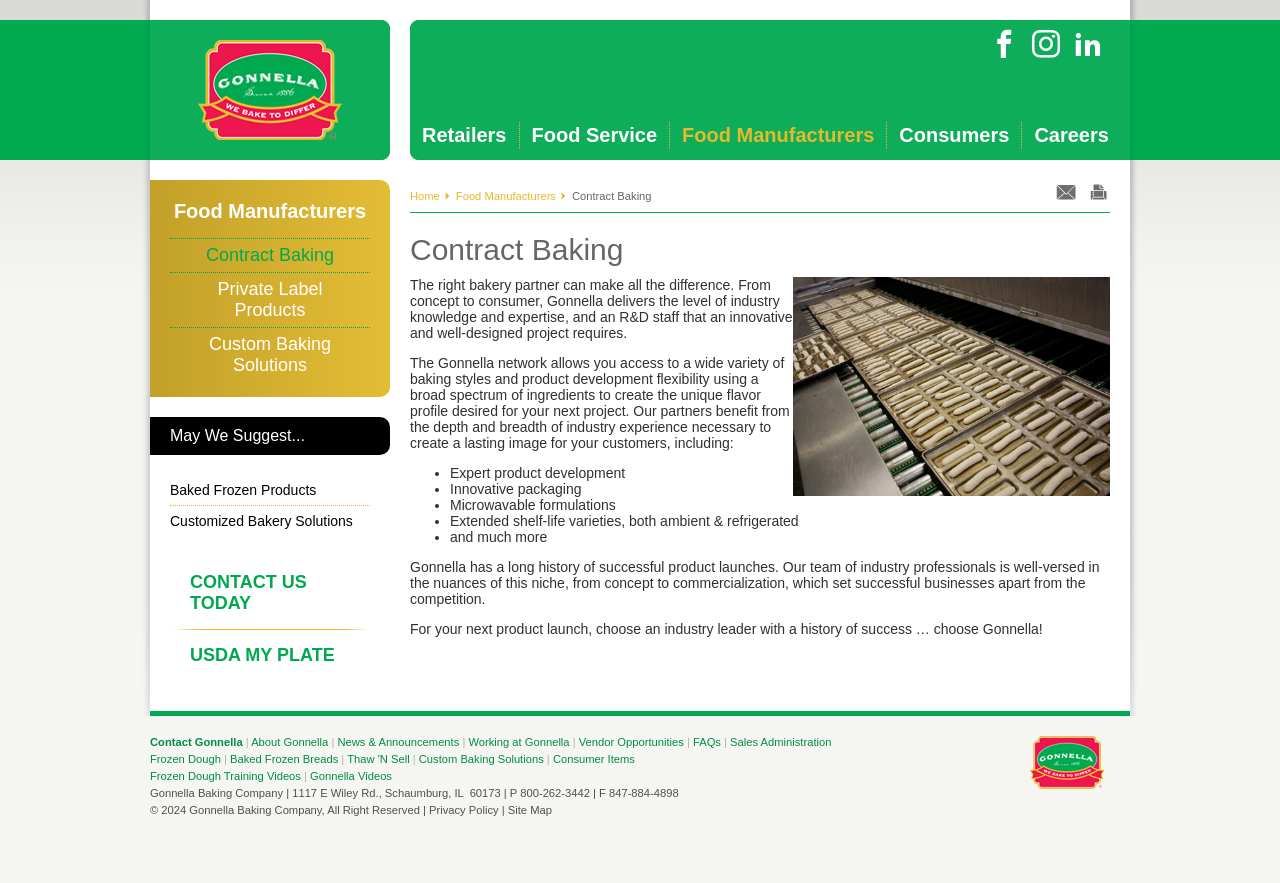Locate the bounding box coordinates of the area where you should click to accomplish the instruction: "View Gonnella Videos".

[0.242, 0.872, 0.306, 0.886]